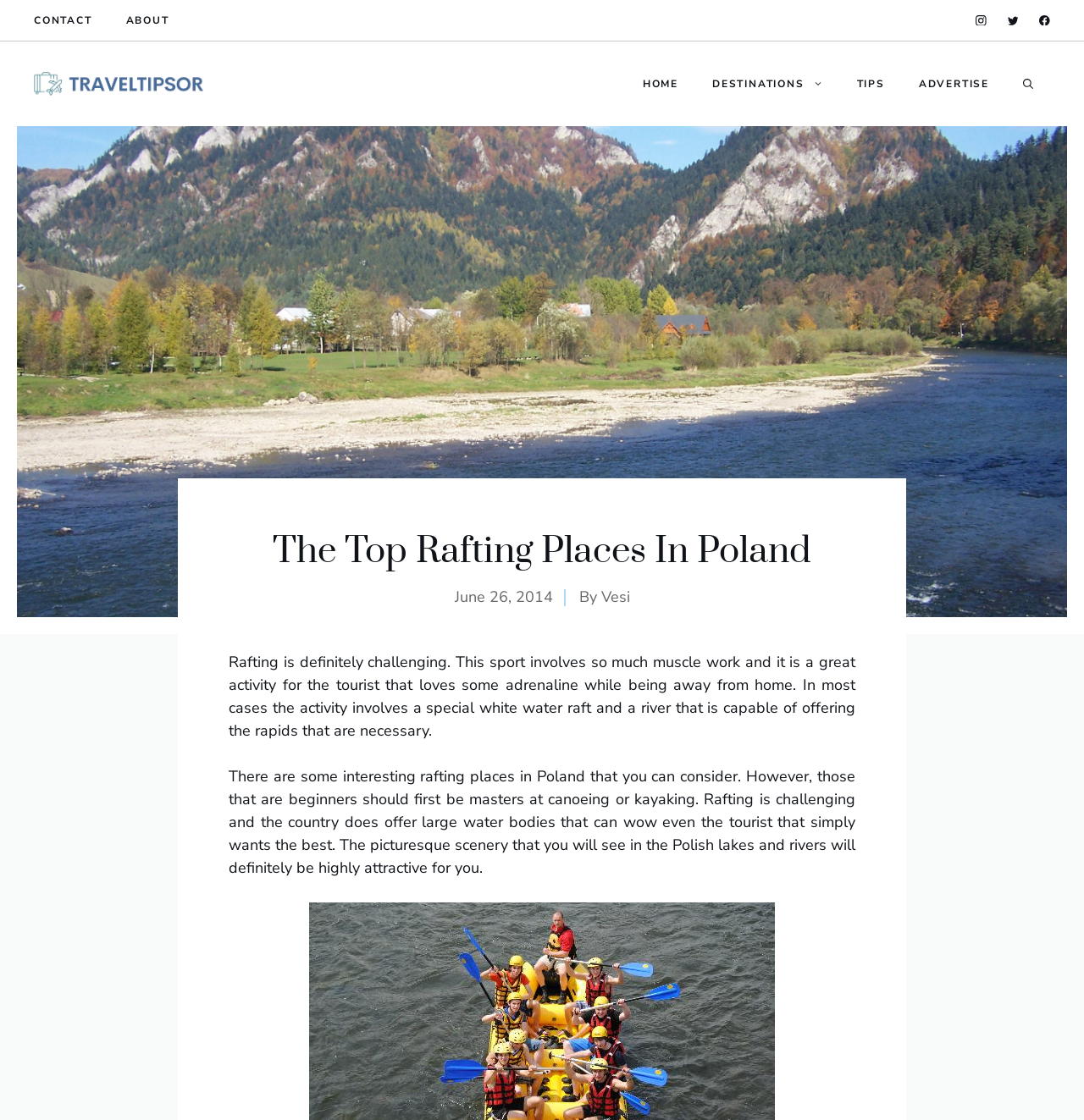Identify the bounding box of the HTML element described here: "Home". Provide the coordinates as four float numbers between 0 and 1: [left, top, right, bottom].

[0.577, 0.052, 0.641, 0.098]